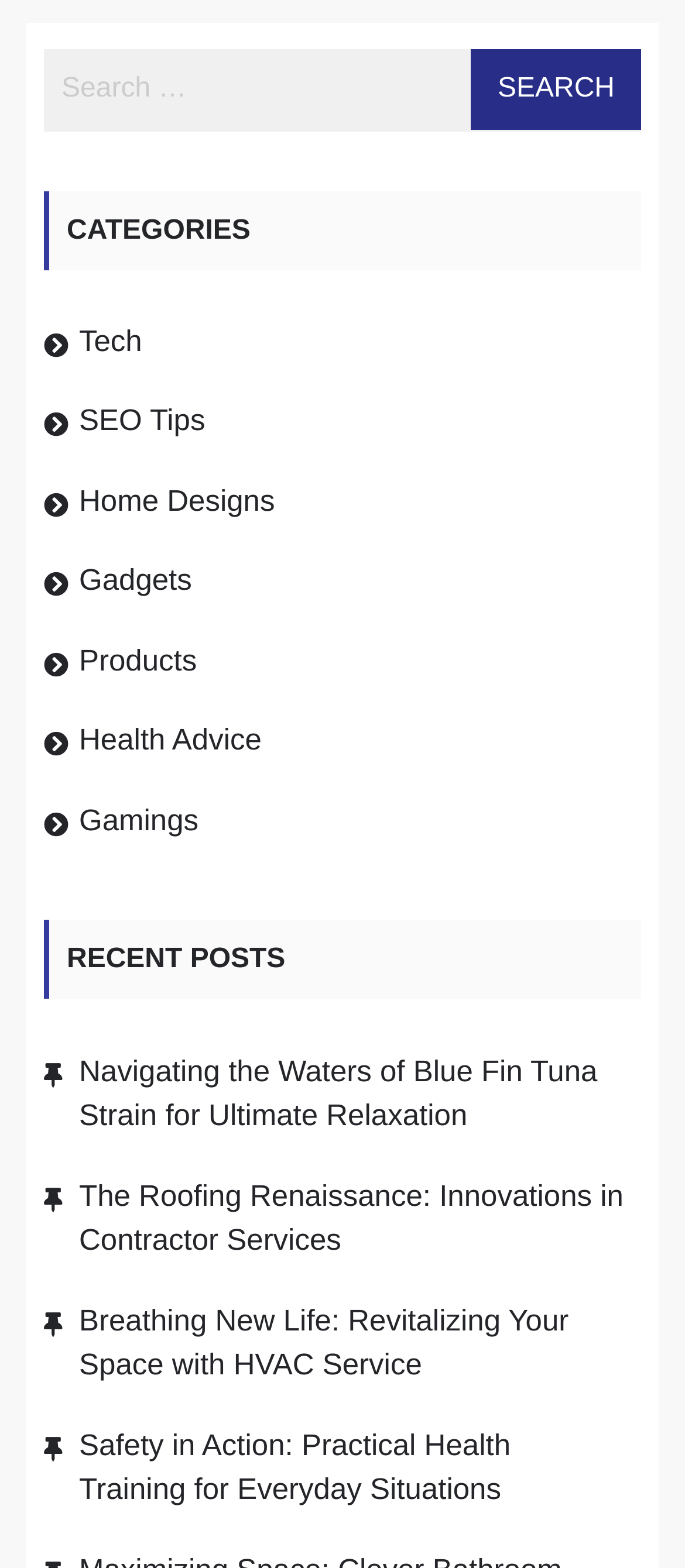Utilize the details in the image to thoroughly answer the following question: What is the title of the first recent post?

I looked at the links under the 'RECENT POSTS' heading and found that the first link is titled 'Navigating the Waters of Blue Fin Tuna Strain for Ultimate Relaxation'.